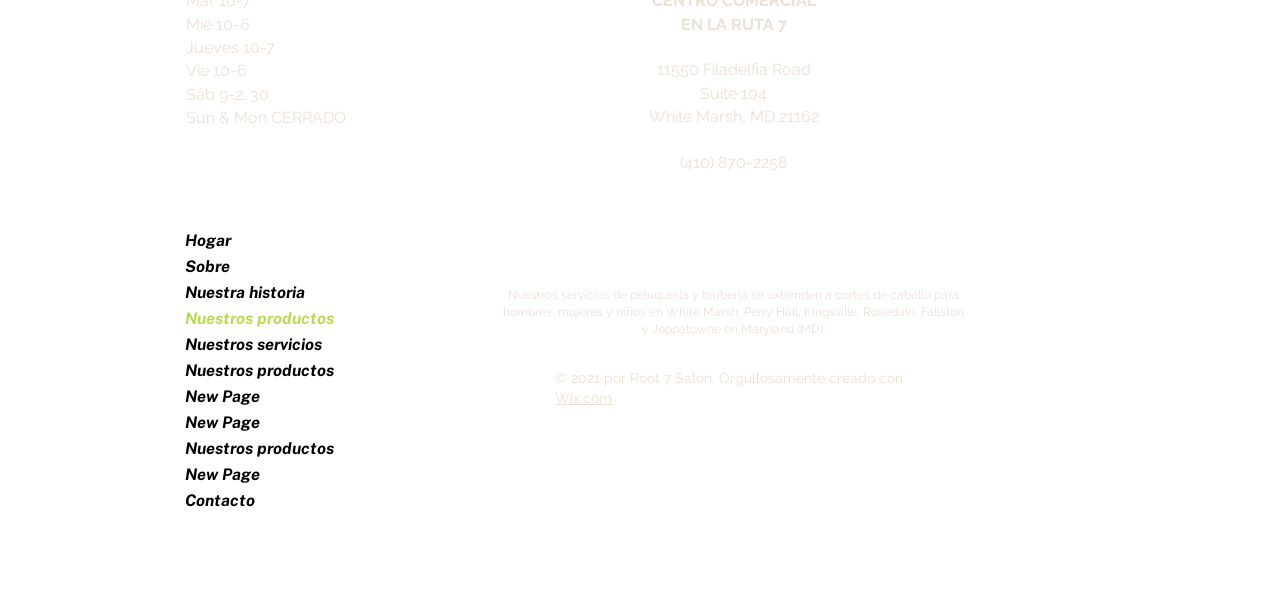Kindly provide the bounding box coordinates of the section you need to click on to fulfill the given instruction: "Open LinkedIn".

[0.823, 0.01, 0.841, 0.046]